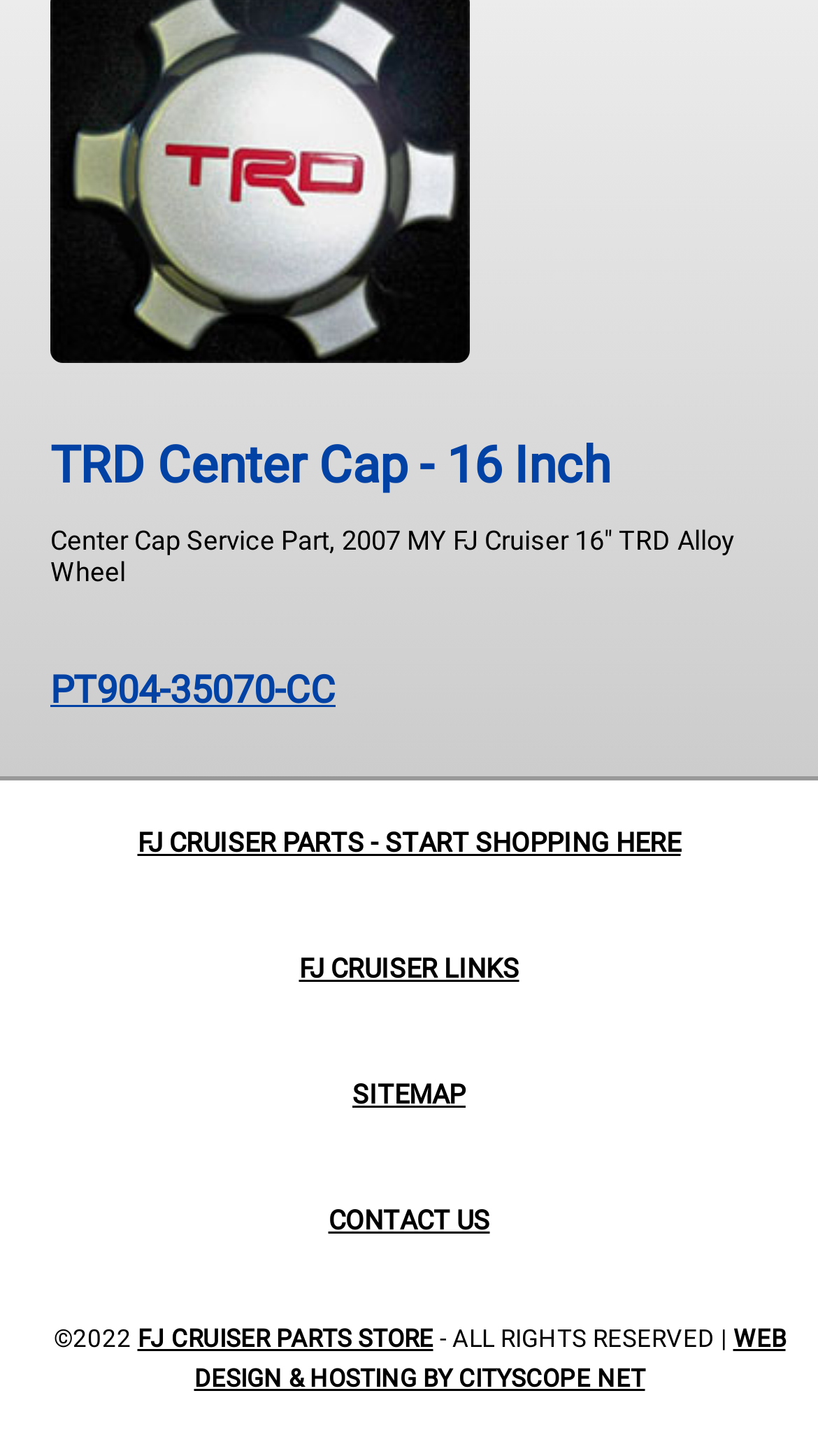Show the bounding box coordinates of the region that should be clicked to follow the instruction: "View TRD Center Cap details."

[0.062, 0.3, 0.938, 0.341]